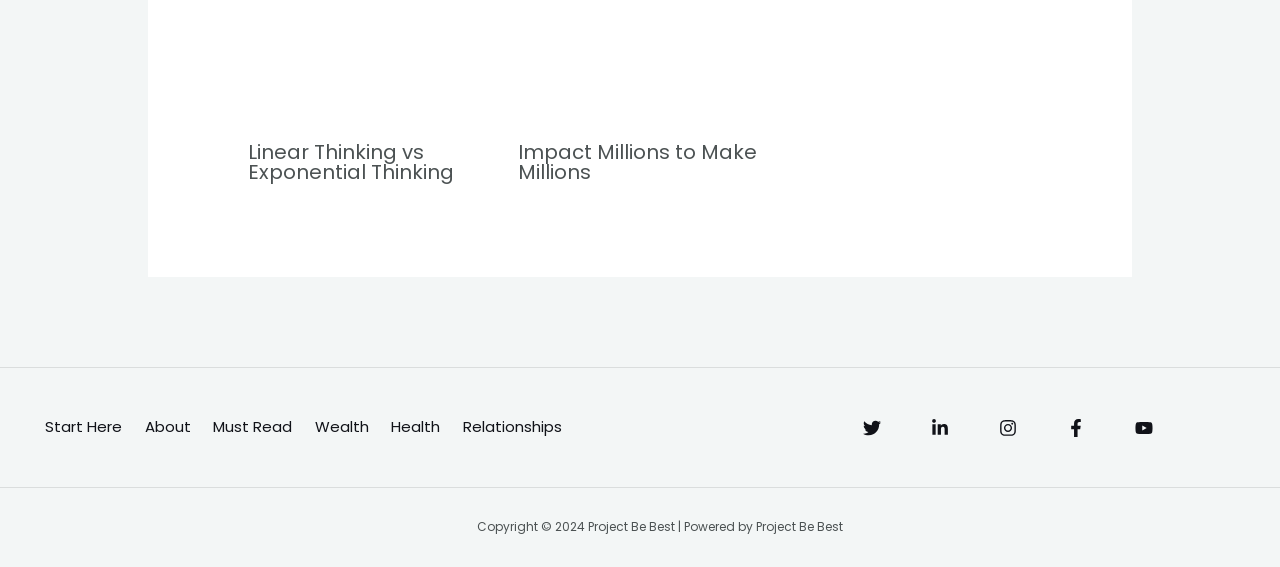Respond to the question below with a single word or phrase:
How many social media links are present at the bottom of the page?

5